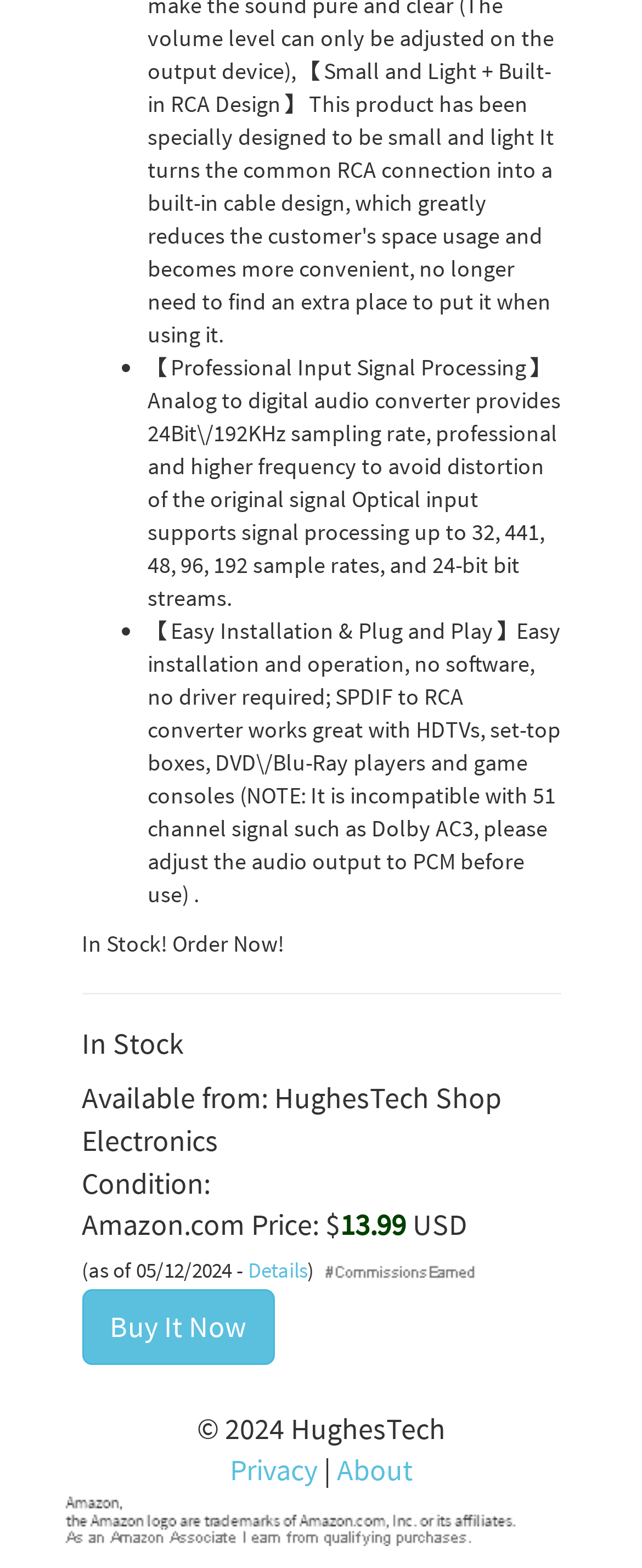Identify the bounding box coordinates for the UI element described by the following text: "Buy It Now". Provide the coordinates as four float numbers between 0 and 1, in the format [left, top, right, bottom].

[0.127, 0.822, 0.427, 0.87]